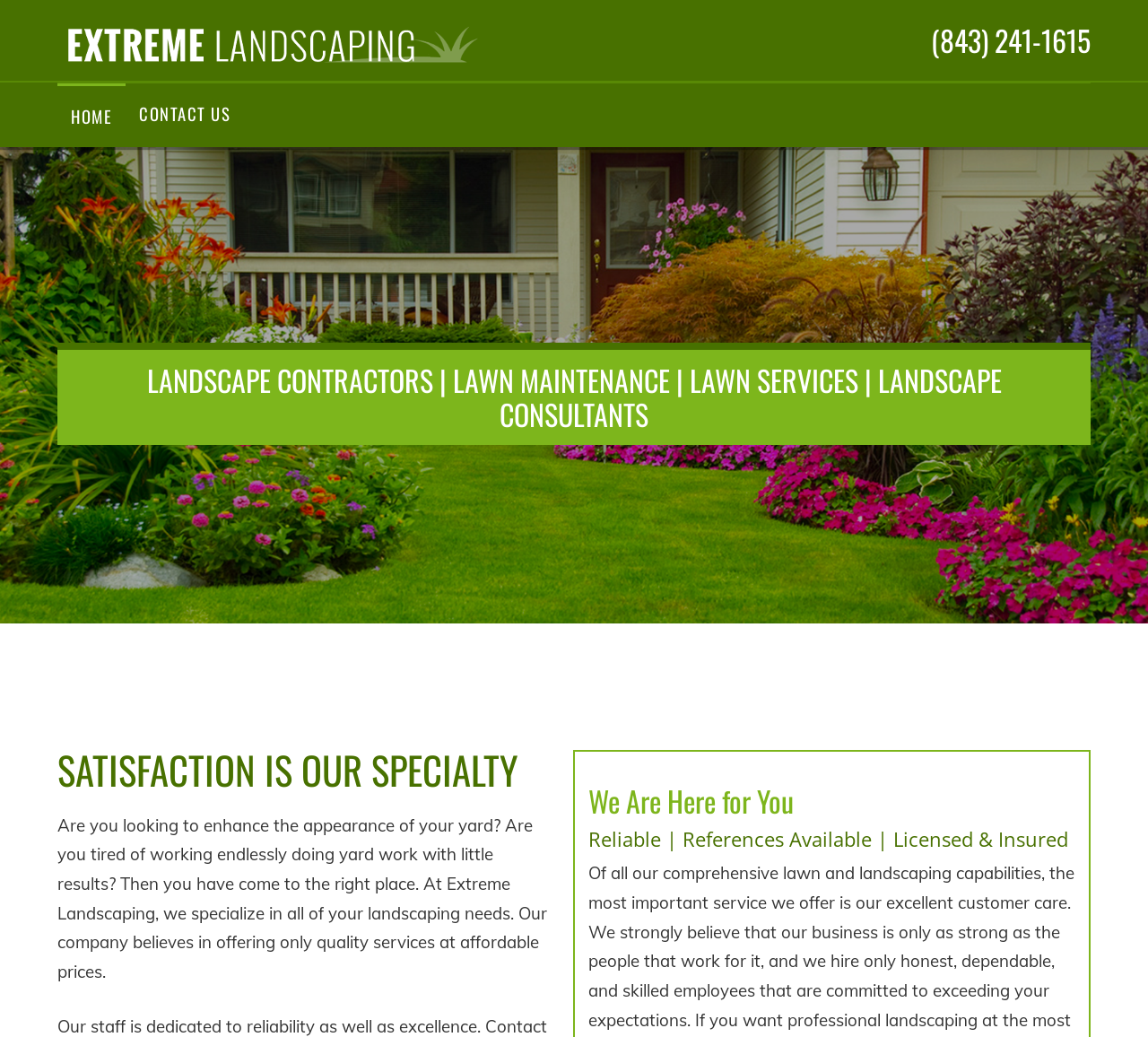Using the information in the image, give a detailed answer to the following question: What is the company's slogan?

I found the company's slogan by looking at the middle section of the webpage, where it is displayed in a heading element. The slogan is 'Satisfaction is our specialty'.